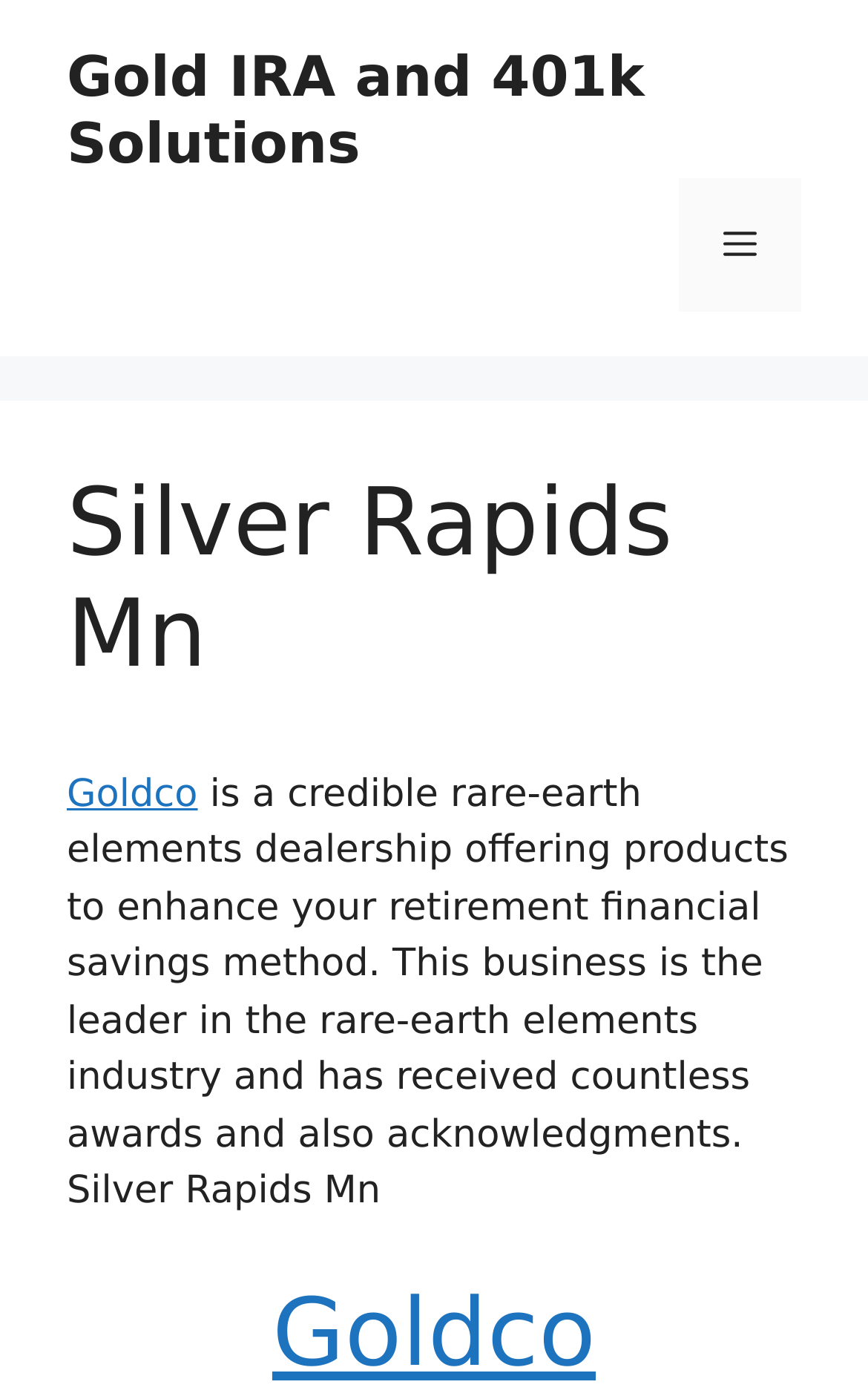Explain in detail what is displayed on the webpage.

The webpage appears to be the homepage of Goldco, a rare-earth elements dealership. At the top of the page, there is a banner that spans the entire width, containing a link to "Gold IRA and 401k Solutions" on the left side and a mobile toggle button on the right side. The mobile toggle button is accompanied by a "Menu" button that, when expanded, controls the primary menu.

Below the banner, there is a header section that takes up about half of the page's height. This section contains a heading with the text "Silver Rapids Mn" and a paragraph of text that describes Goldco as a credible rare-earth elements dealership offering products to enhance retirement financial savings. The paragraph also mentions that Goldco is a leader in the rare-earth elements industry and has received numerous awards and acknowledgments.

On the left side of the header section, there is a link to "Goldco" that appears to be a logo or a brand identifier. Below this link, there is another heading with the text "Goldco" that spans about half of the page's width. This heading is accompanied by another link to "Goldco" that appears to be a call-to-action or a navigation element.

Overall, the webpage has a simple and organized layout, with a clear focus on promoting Goldco's products and services.